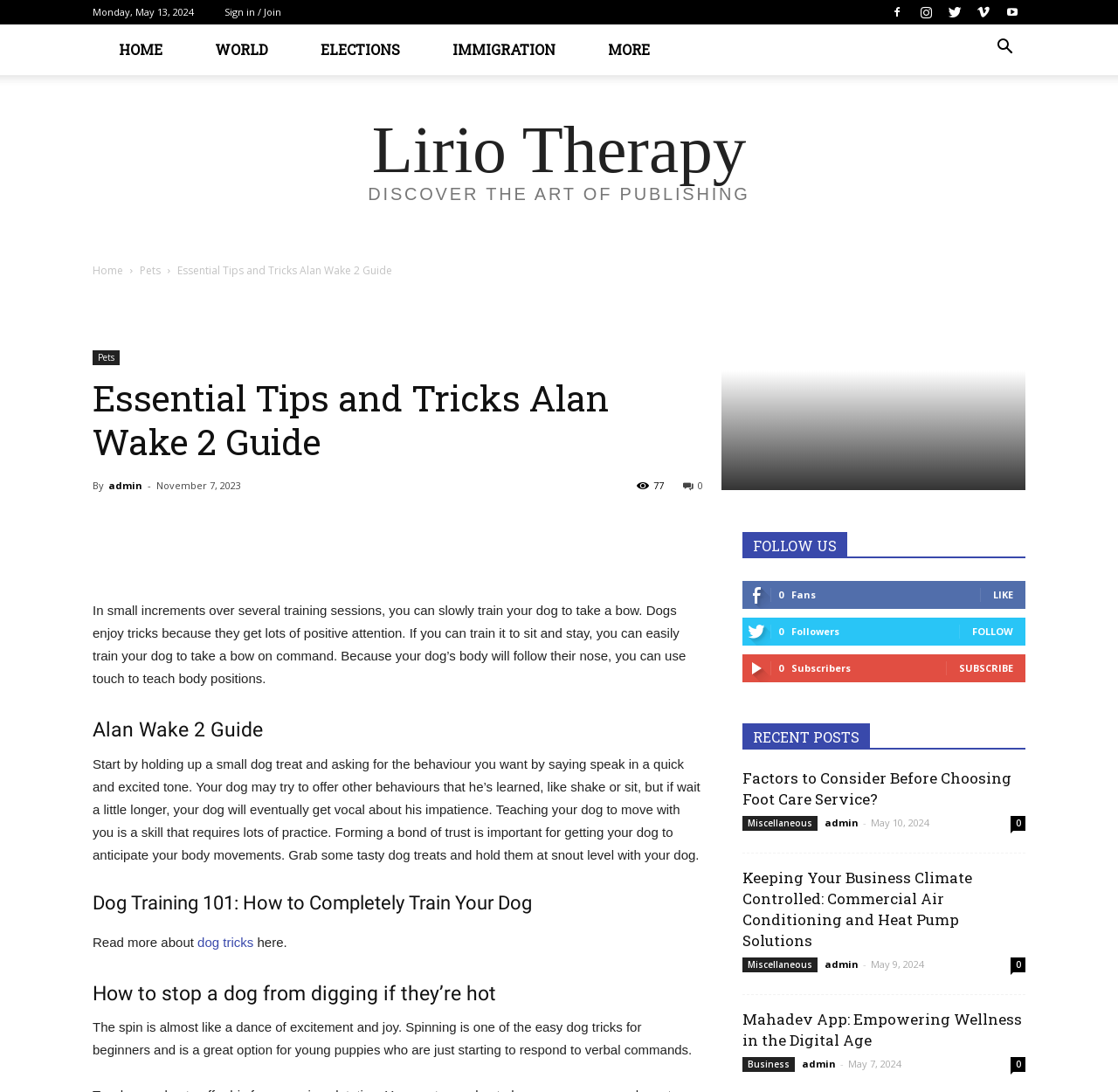Identify the bounding box coordinates for the element that needs to be clicked to fulfill this instruction: "Click on the 'LIKE' button". Provide the coordinates in the format of four float numbers between 0 and 1: [left, top, right, bottom].

[0.888, 0.538, 0.906, 0.55]